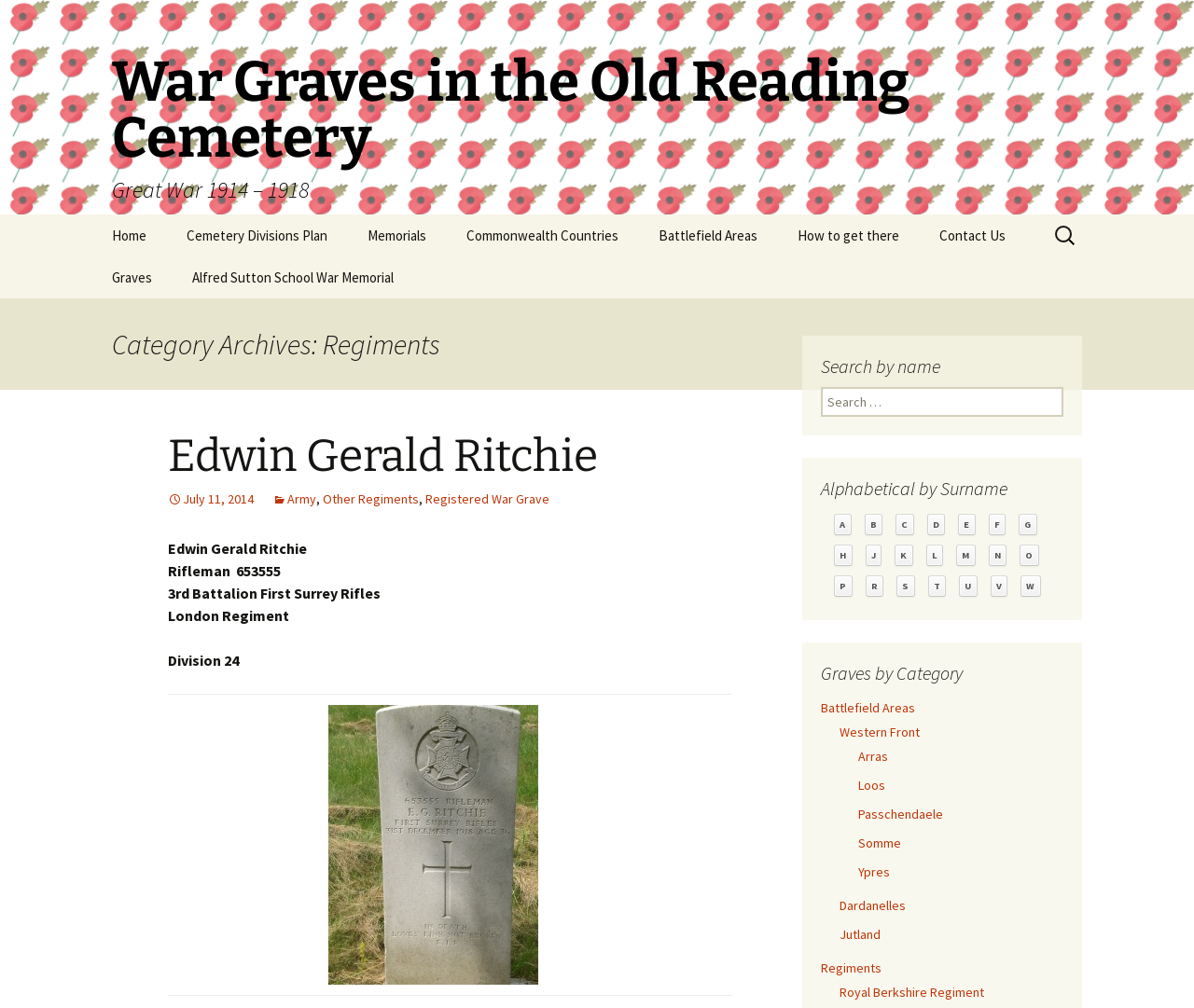Based on the element description "How to get there", predict the bounding box coordinates of the UI element.

[0.652, 0.213, 0.769, 0.254]